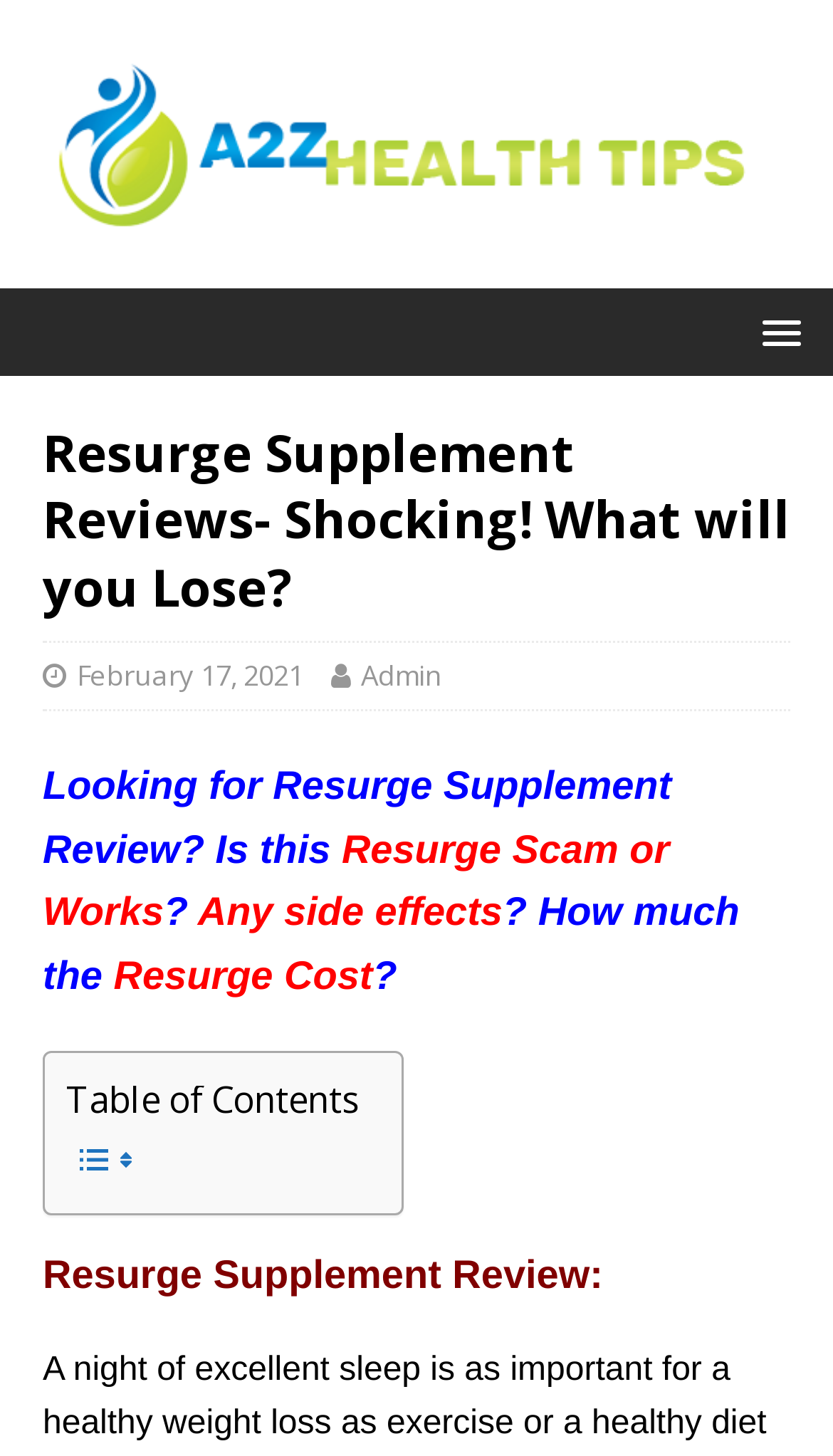What is the main heading displayed on the webpage? Please provide the text.

Resurge Supplement Reviews- Shocking! What will you Lose?